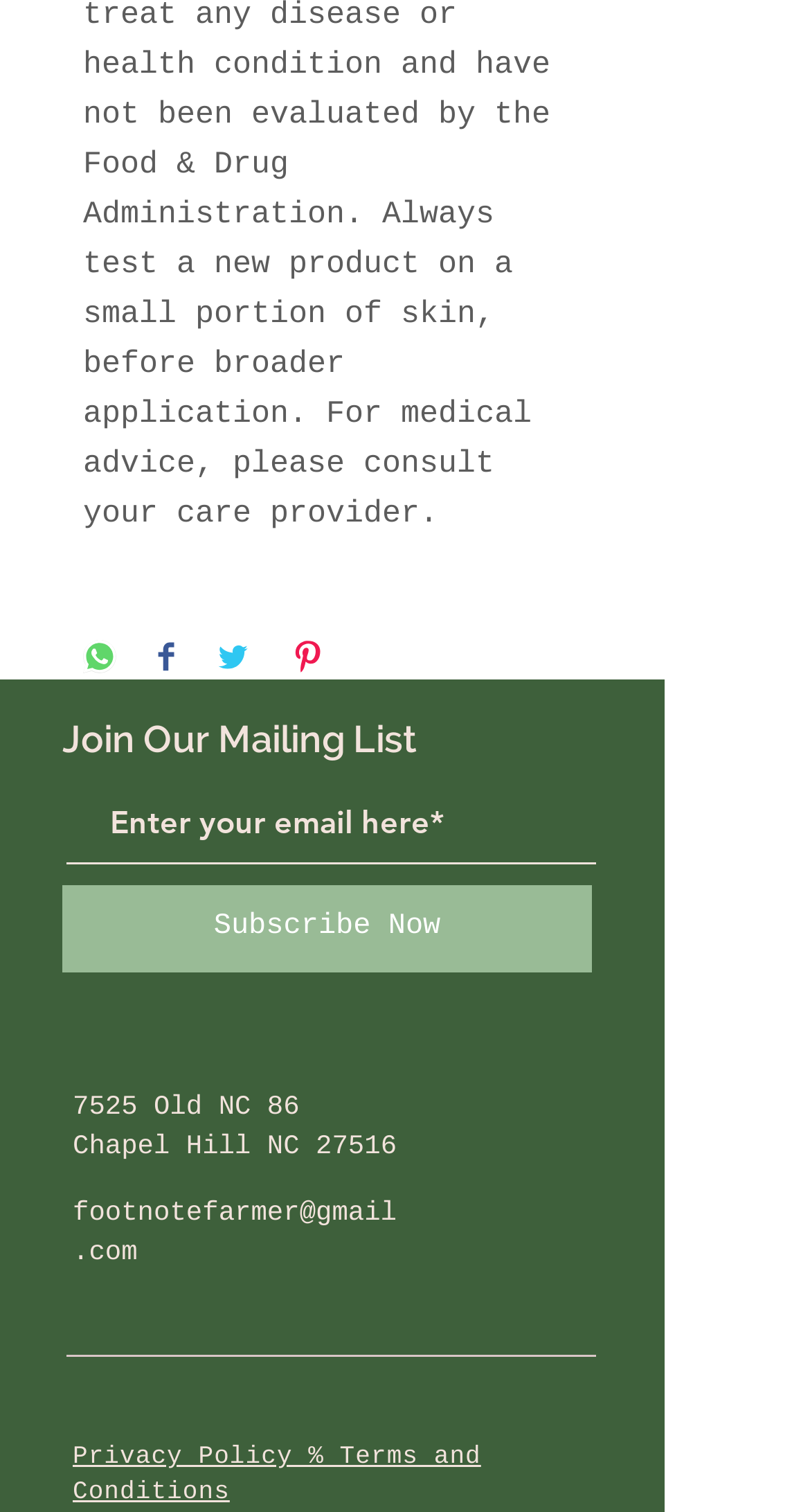Could you locate the bounding box coordinates for the section that should be clicked to accomplish this task: "Enter email address".

[0.082, 0.516, 0.736, 0.571]